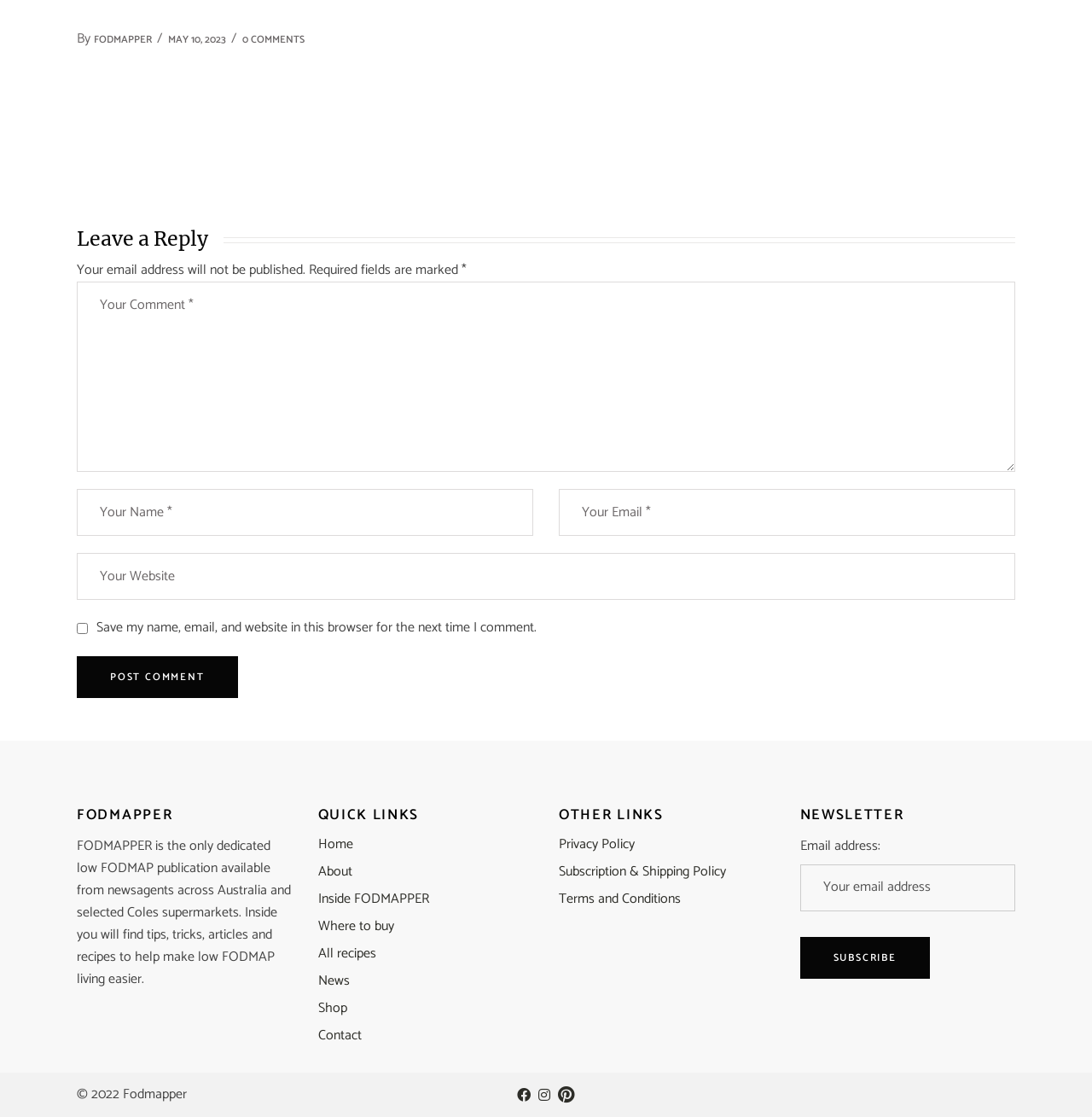Highlight the bounding box of the UI element that corresponds to this description: "Privacy Policy".

[0.512, 0.745, 0.581, 0.766]